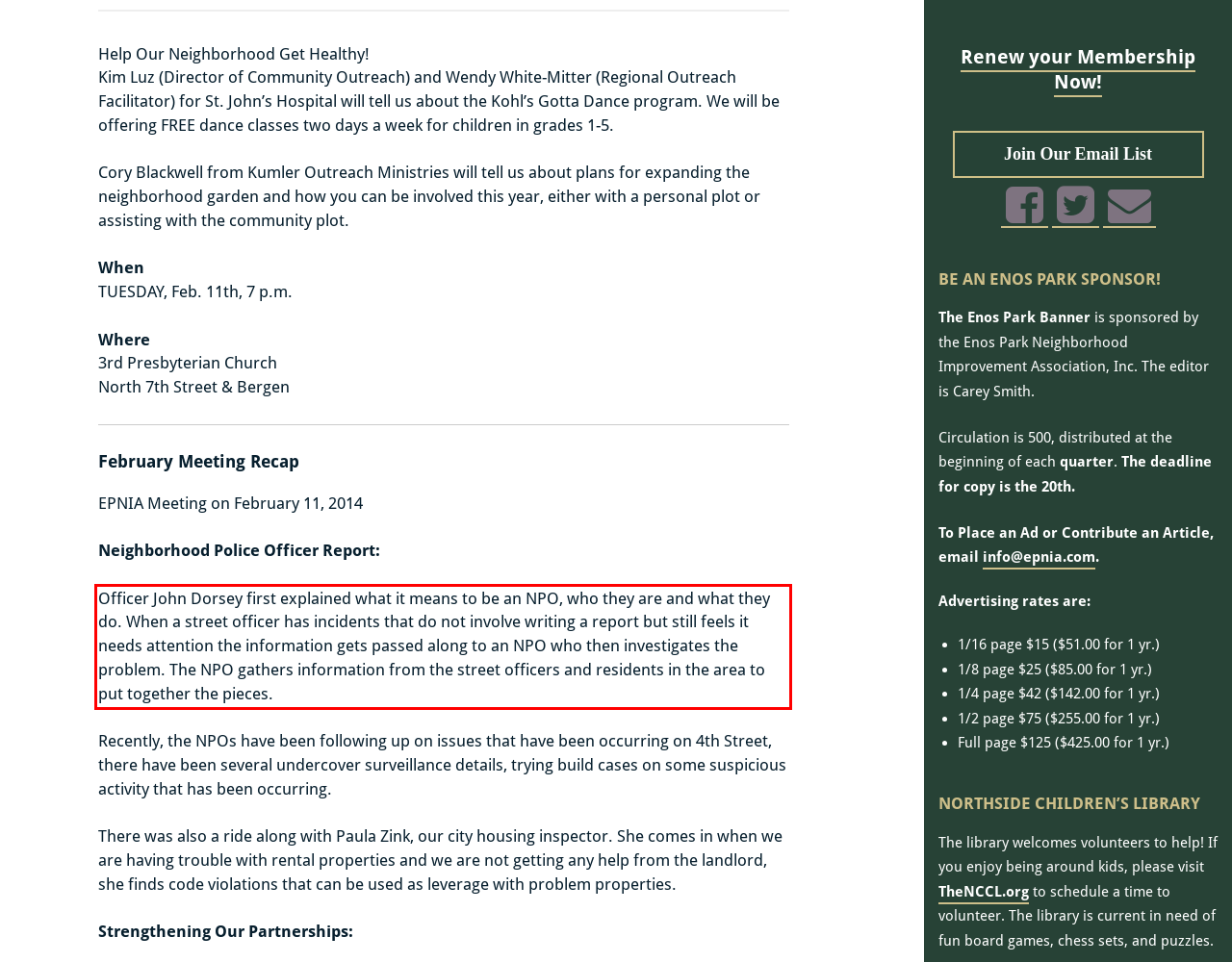Given a screenshot of a webpage containing a red bounding box, perform OCR on the text within this red bounding box and provide the text content.

Officer John Dorsey first explained what it means to be an NPO, who they are and what they do. When a street officer has incidents that do not involve writing a report but still feels it needs attention the information gets passed along to an NPO who then investigates the problem. The NPO gathers information from the street officers and residents in the area to put together the pieces.